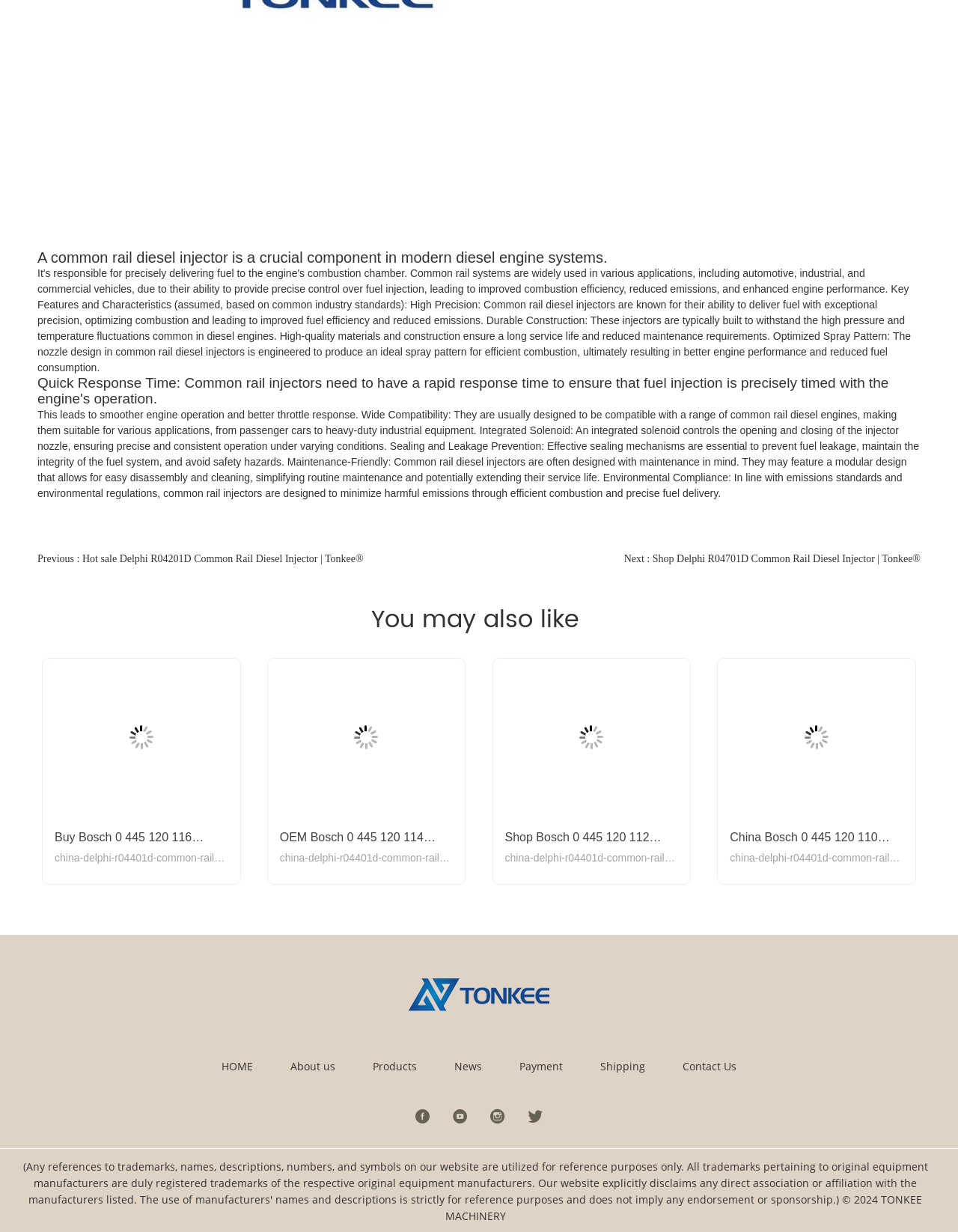What is the purpose of the integrated solenoid in common rail injectors?
Give a thorough and detailed response to the question.

The integrated solenoid in common rail injectors controls the opening and closing of the injector nozzle, ensuring precise and consistent operation under varying conditions, as stated on the webpage.